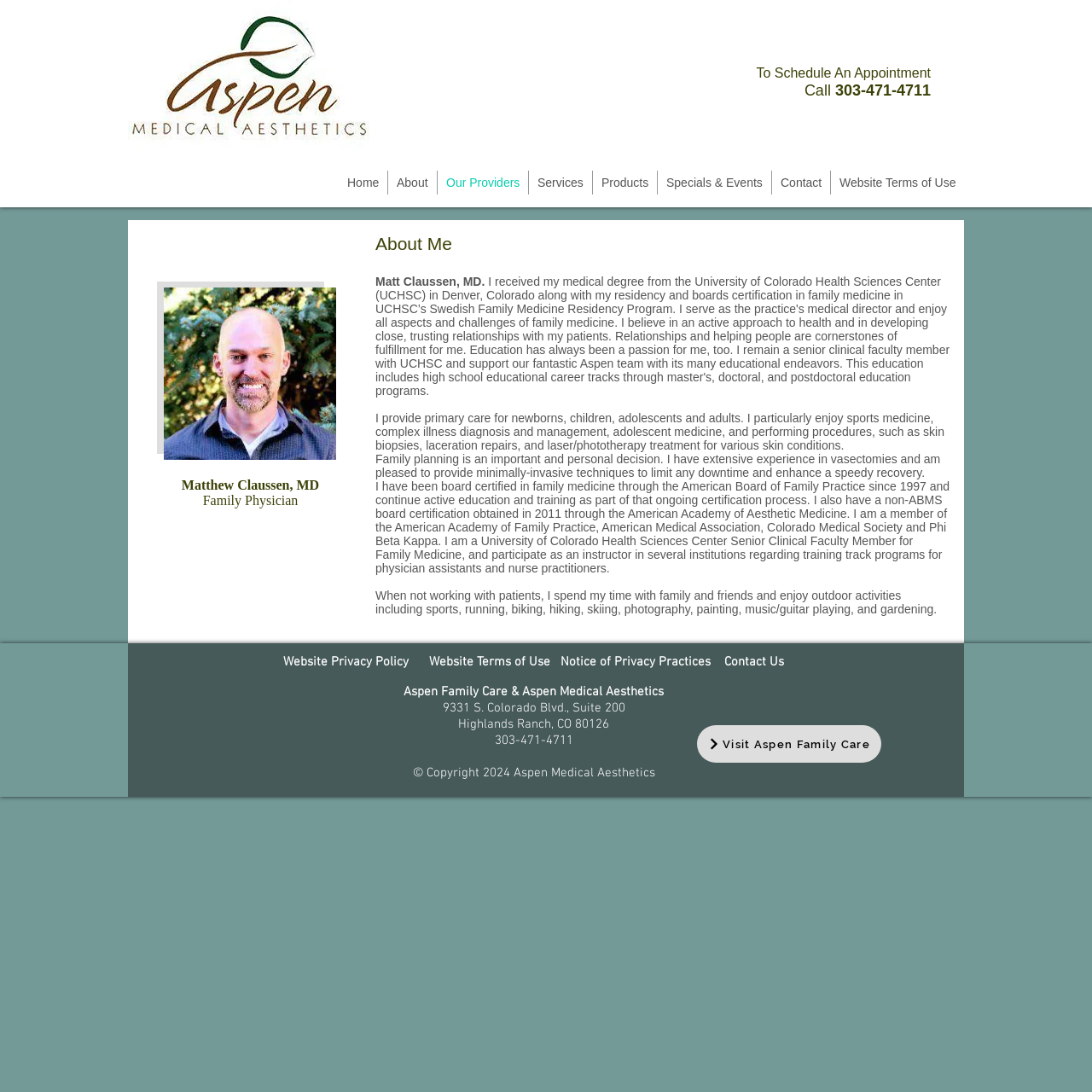What is the specialty of Dr. Matthew Claussen?
Give a single word or phrase answer based on the content of the image.

Family Physician